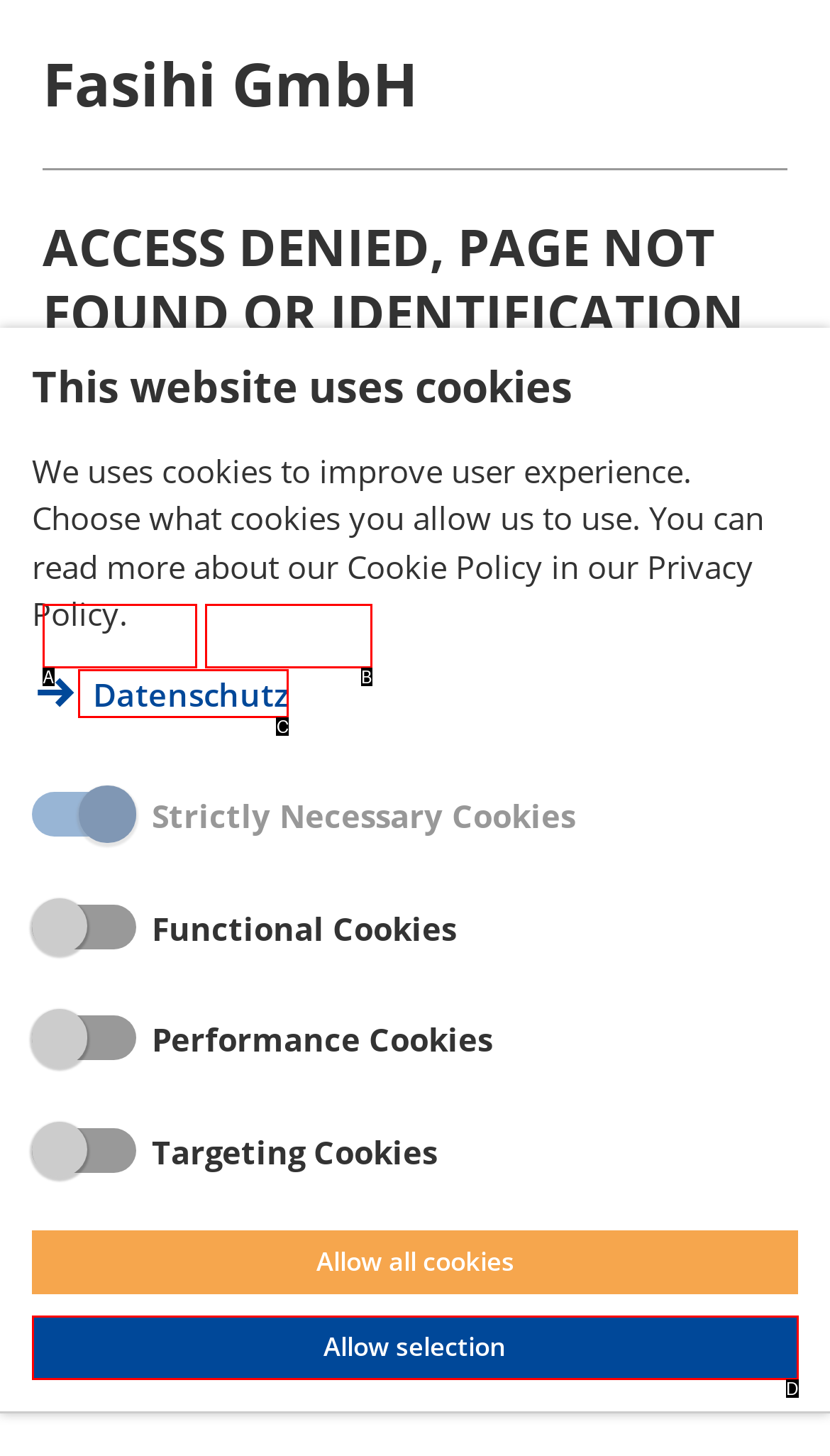From the choices given, find the HTML element that matches this description: Datenschutz. Answer with the letter of the selected option directly.

C